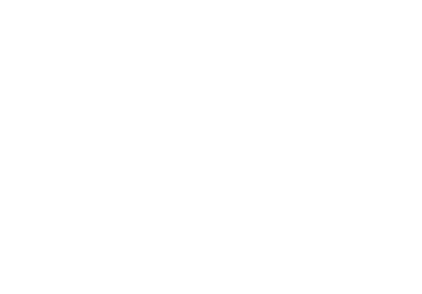Describe all the elements in the image extensively.

The image features a depiction of a luxury house exterior, showcasing modern architectural elements that emphasize elegance and sophistication. This visual aligns perfectly with the theme of Box&Co, a company specializing in luxury home building. Their approach is designed to make the entire process, from the initial design stages to the final touches, seamless and enjoyable for clients. The emphasis on quality and attention to detail reflects Box&Co's commitment to providing a dedicated design manager and project manager for every build, ensuring that clients can relax and look forward to moving into their dream home. This image embodies the journey of crafting a bespoke luxury residence, inviting potential clients to envision their future home.